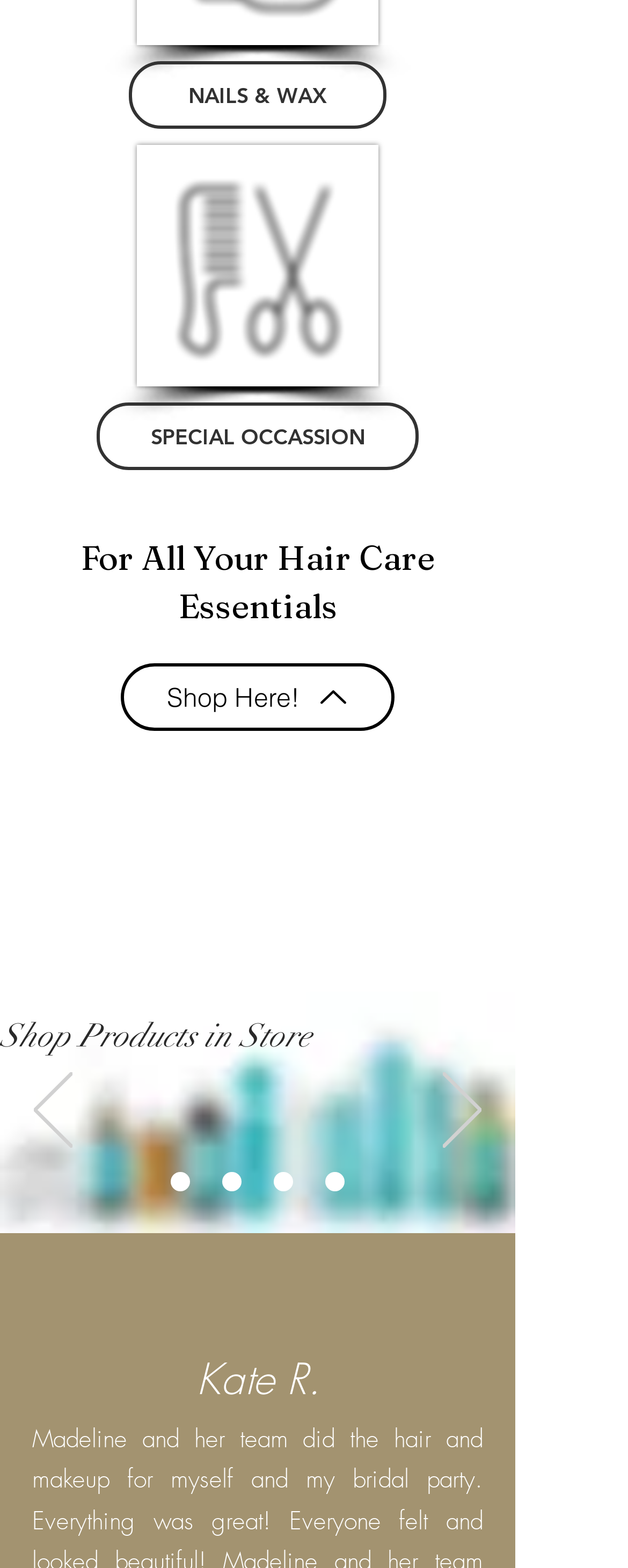Please determine the bounding box coordinates for the UI element described as: "aria-label="Redken"".

[0.354, 0.747, 0.385, 0.759]